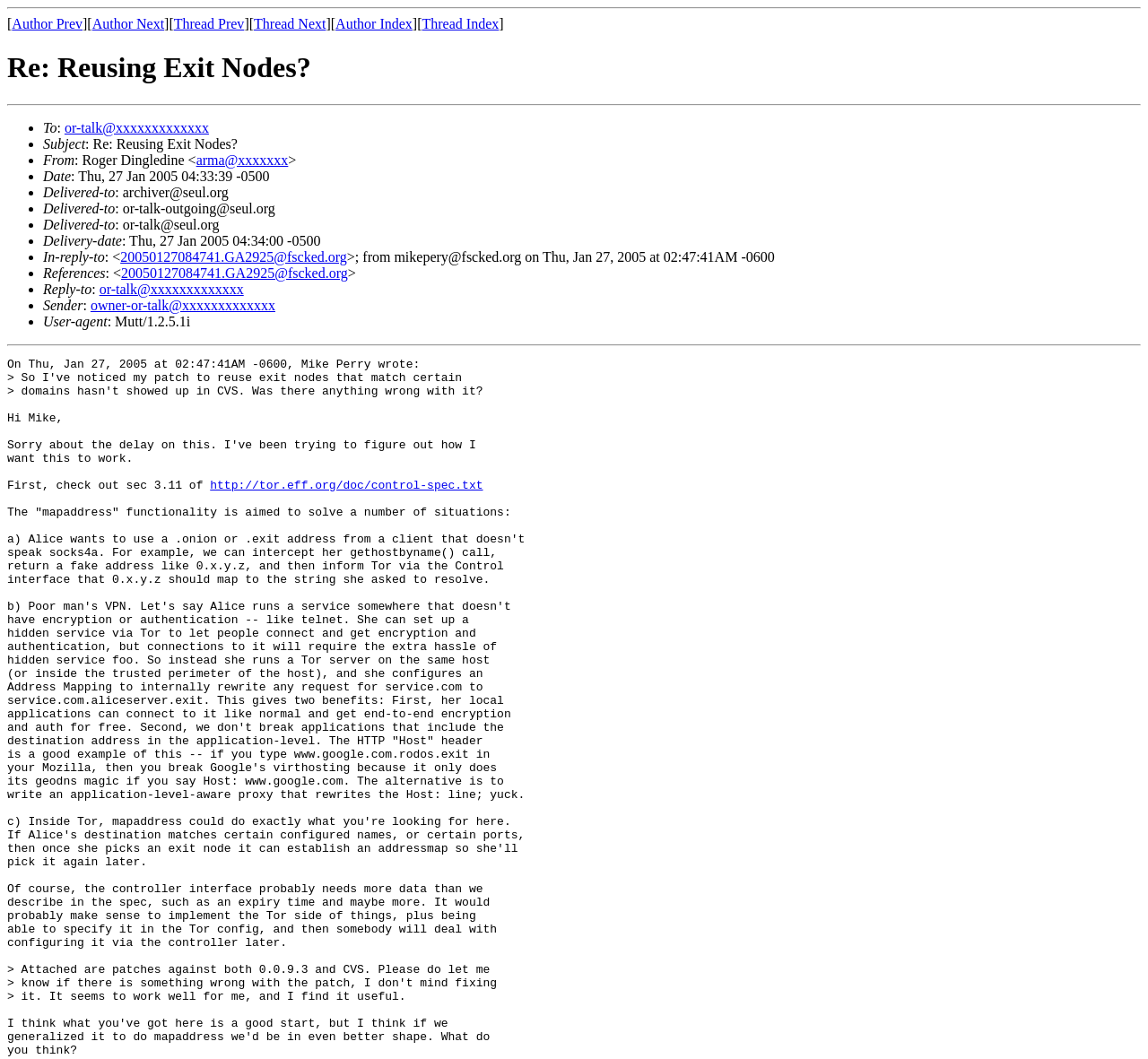Extract the bounding box for the UI element that matches this description: "Thread Index".

[0.368, 0.015, 0.435, 0.03]